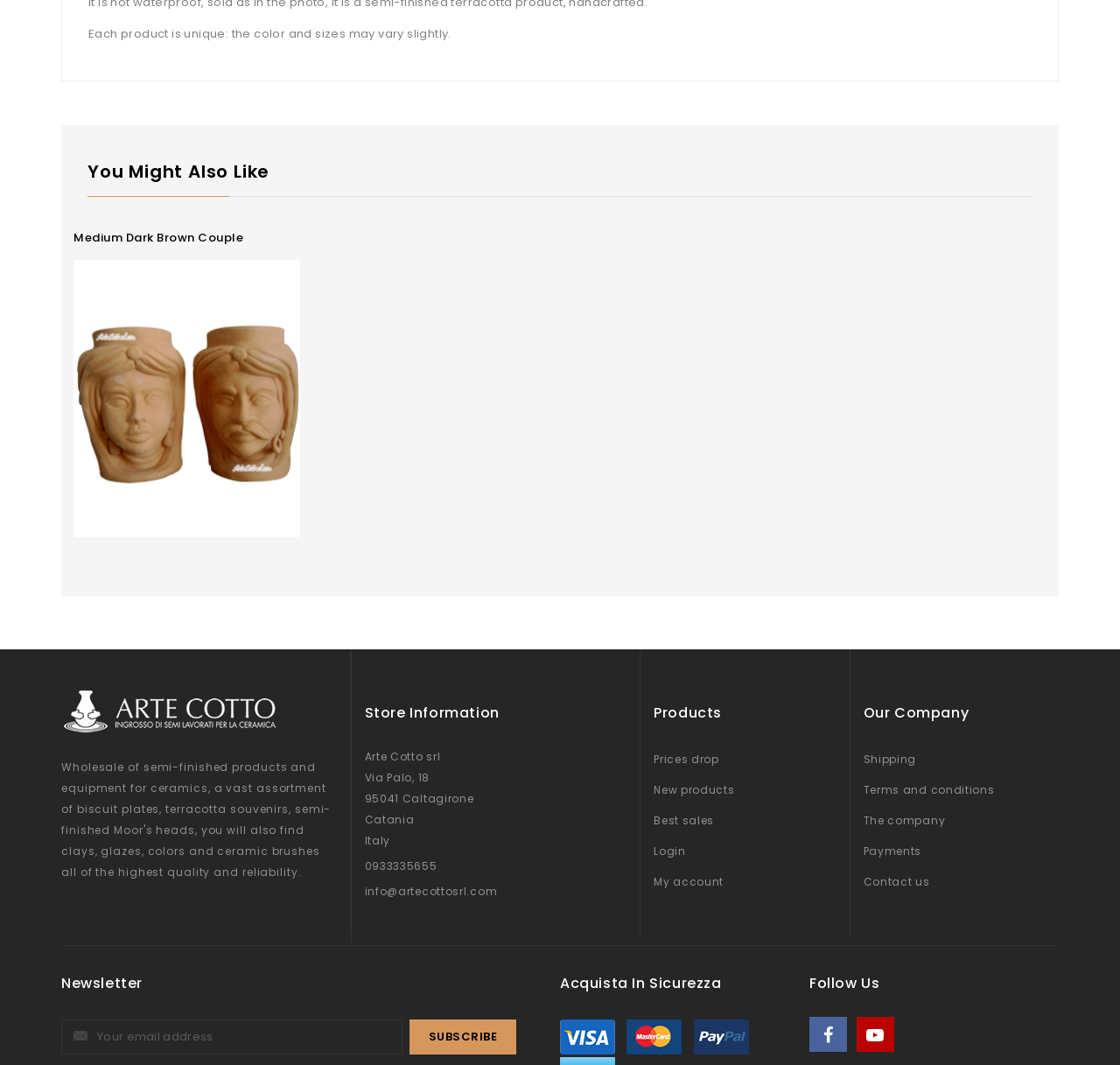Find the bounding box of the web element that fits this description: "Store information".

[0.325, 0.66, 0.446, 0.679]